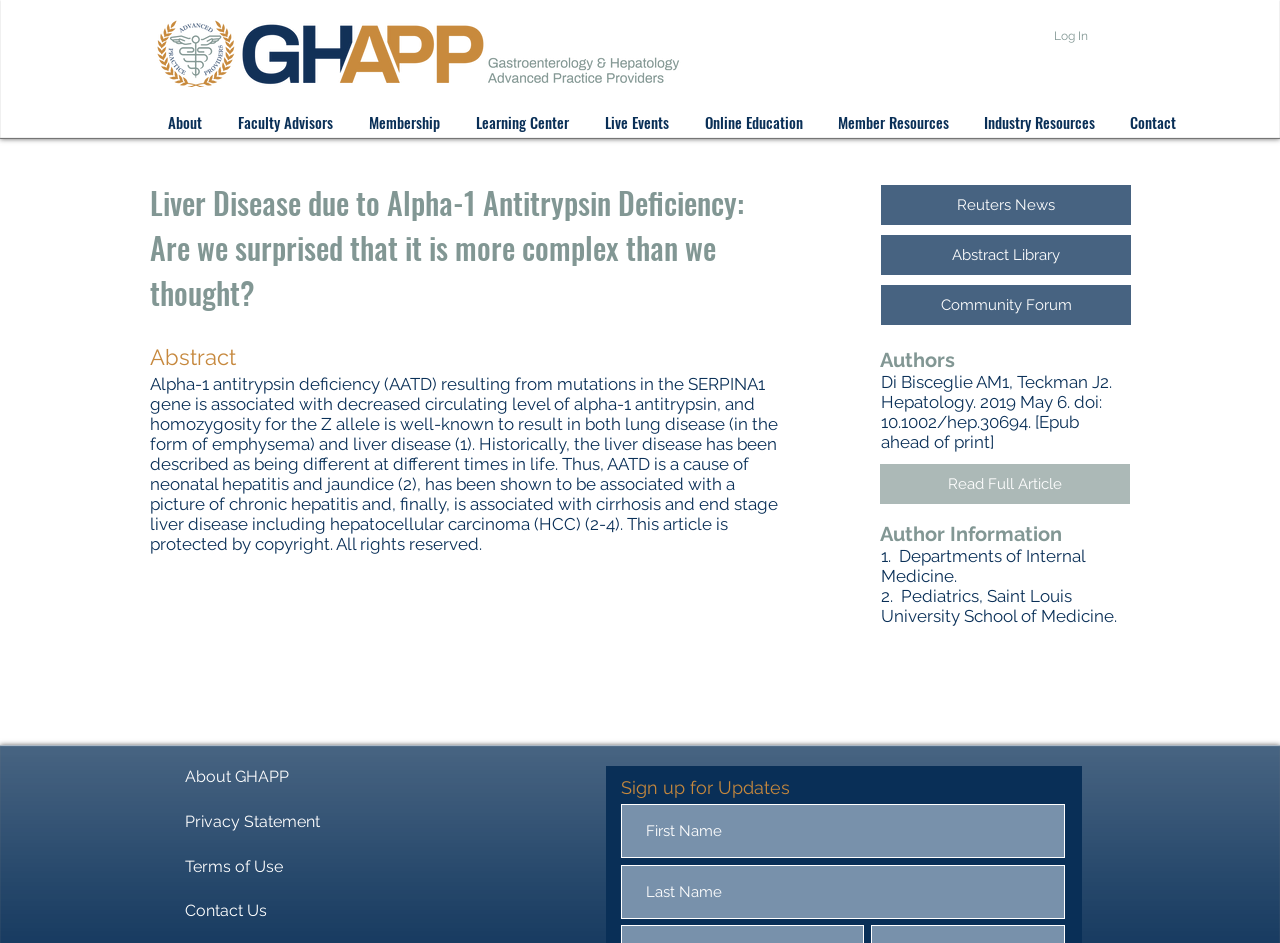Give a complete and precise description of the webpage's appearance.

The webpage is about liver disease due to Alpha-1 Antitrypsin Deficiency, with a focus on its complexity. At the top right corner, there is a "Log In" button. On the top left, there is a logo image of GHAPP, accompanied by a navigation menu with links to various sections of the site, including "About", "Faculty Advisors", "Membership", and more.

Below the navigation menu, there is a main content area that takes up most of the page. It starts with a heading that repeats the title of the webpage, followed by an abstract section with a heading and a block of text that discusses the relationship between Alpha-1 antitrypsin deficiency and liver disease.

To the right of the abstract section, there are three links: "Reuters News", "Abstract Library", and "Community Forum". Below these links, there is an "Authors" section with a heading and a block of text that lists the authors of the article. Further down, there is a "Read Full Article" link, followed by an "Author Information" section with more details about the authors.

At the bottom of the page, there are several links to other pages on the site, including "About GHAPP", "Privacy Statement", "Terms of Use", and "Contact Us". There is also a "Sign up for Updates" section with a heading and two required text boxes for first and last name.